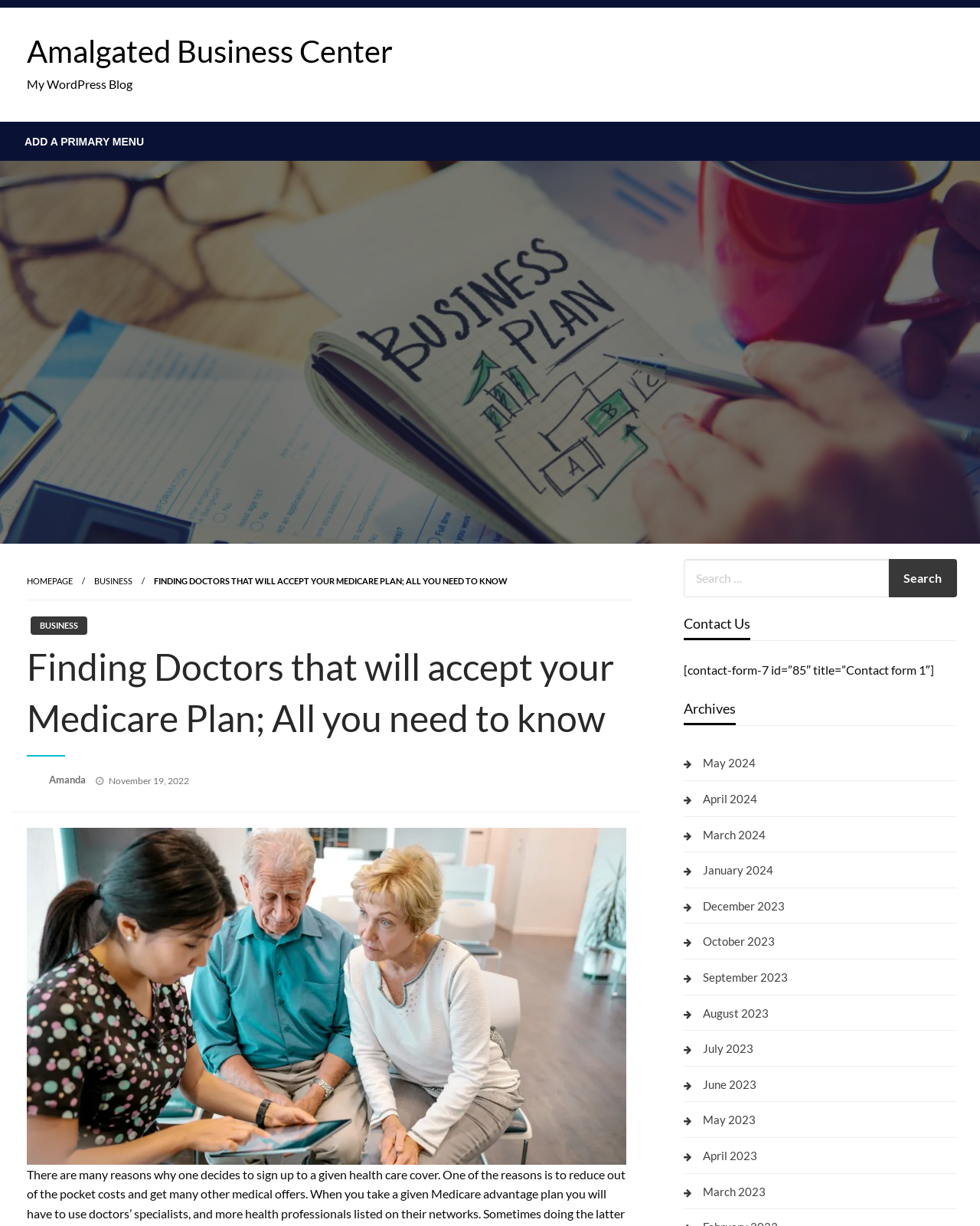Could you find the bounding box coordinates of the clickable area to complete this instruction: "Search for something"?

None